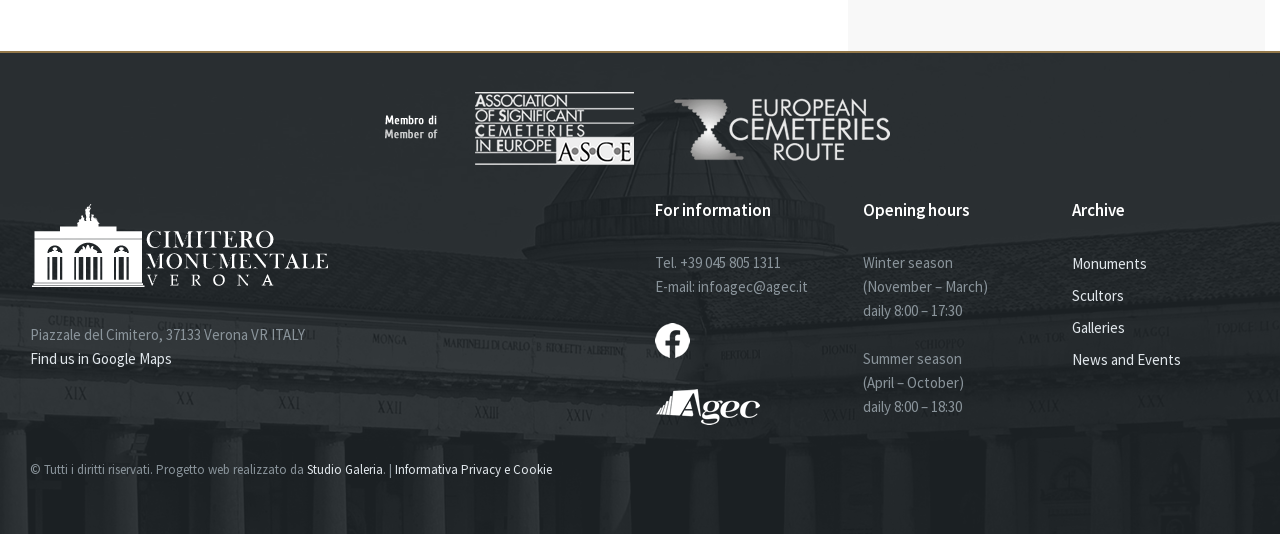Find the bounding box coordinates of the UI element according to this description: "News and Events".

[0.825, 0.65, 0.977, 0.71]